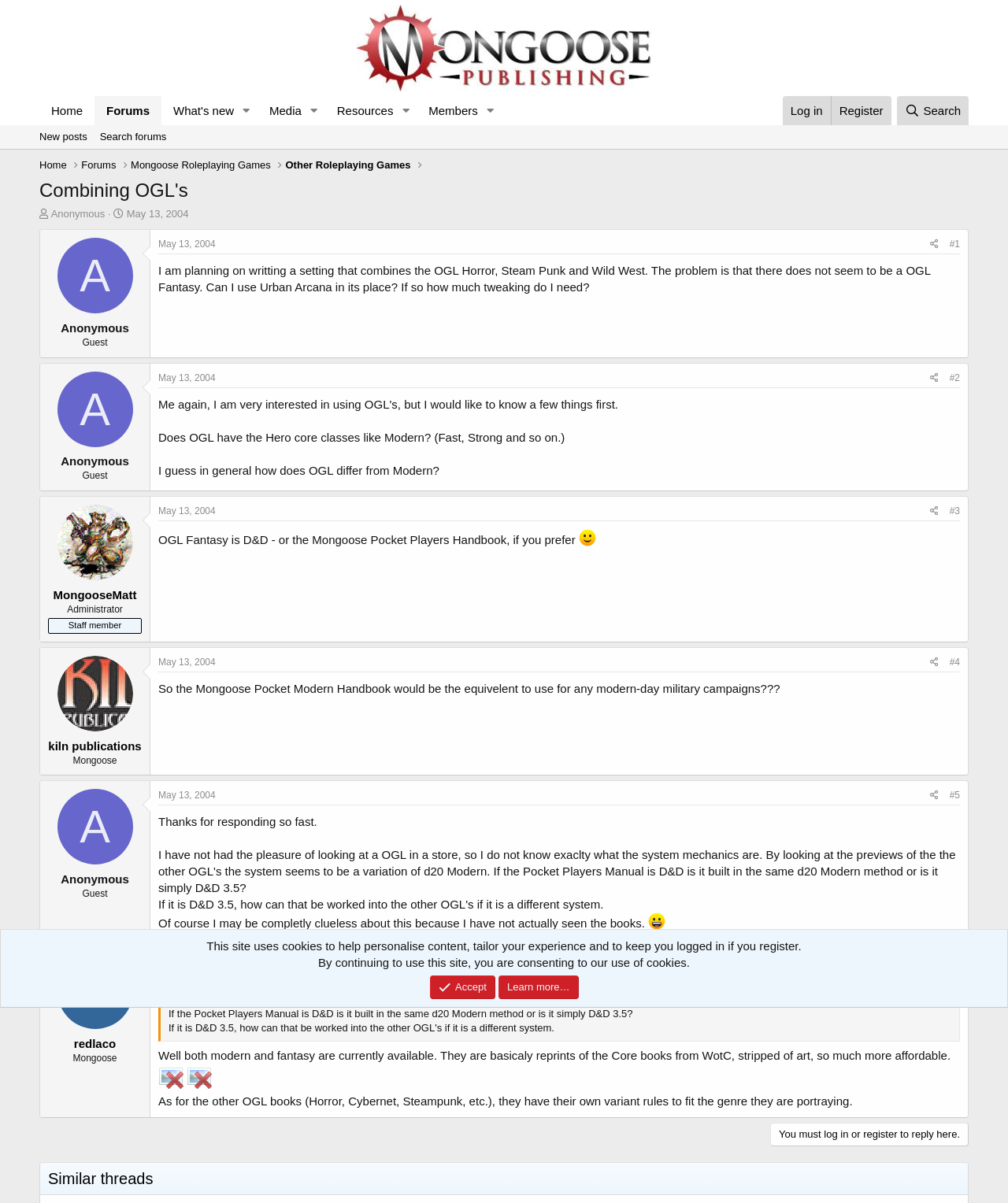Generate a thorough description of the webpage.

This webpage appears to be a forum discussion thread. At the top, there is a header section with links to "Home", "Forums", "What's new", "Media", "Resources", and "Members". On the right side of the header, there are links to "Log in" and "Register". Below the header, there is a search bar.

The main content of the page is a discussion thread with multiple posts. Each post has a heading with the username of the poster, followed by the post content. The posts are arranged in a vertical list, with the most recent post at the top.

The first post is from "Anonymous" and discusses combining OGL Horror, Steam Punk, and Wild West settings. The post is followed by several responses from other users, including "MongooseMatt", an administrator, and "kiln publications". The responses provide feedback and suggestions on using Urban Arcana in place of OGL Fantasy.

There are a total of 5 posts in the thread, each with a timestamp indicating when it was posted. The posts also have links to "Share" and a post number (e.g. "#1", "#2", etc.).